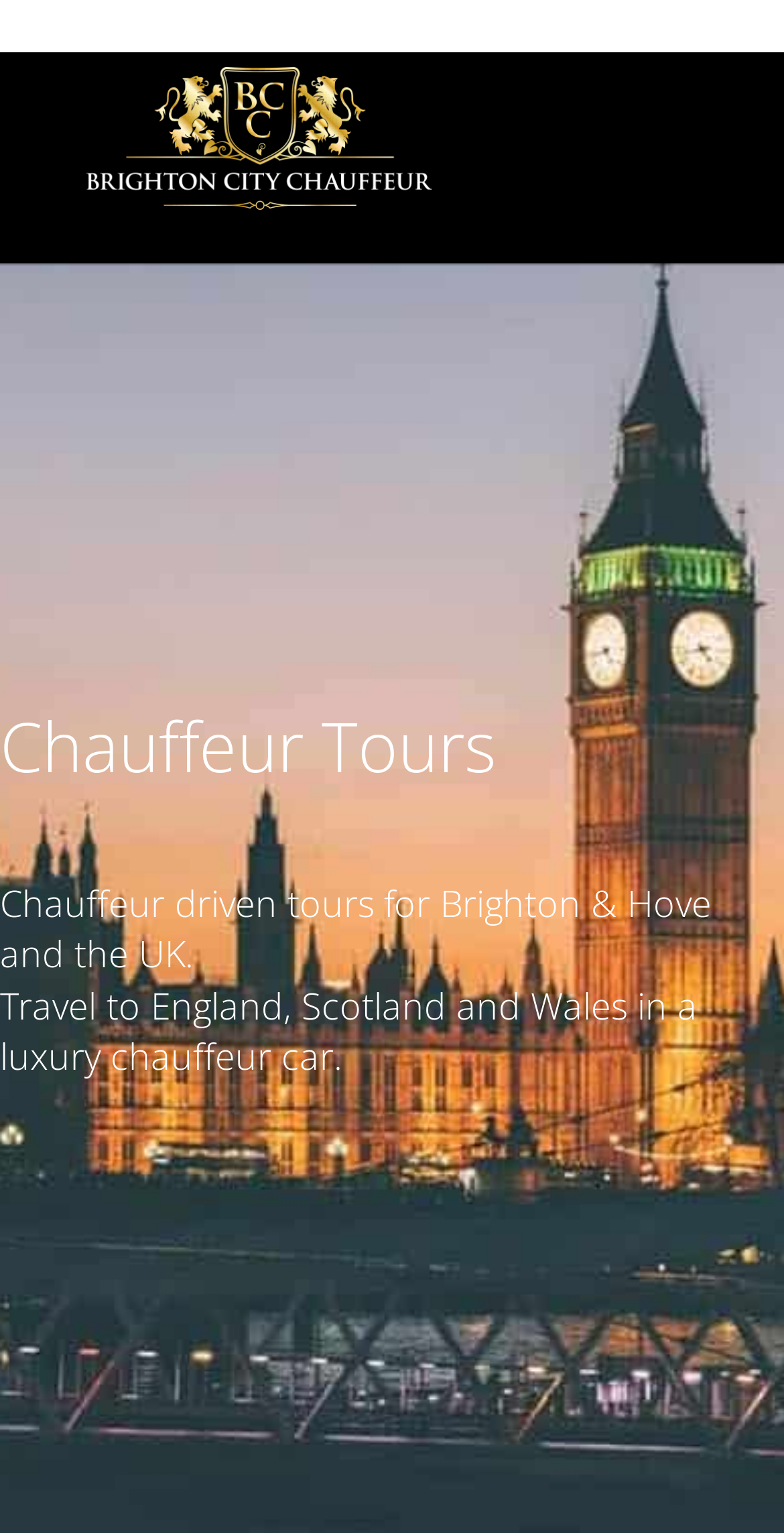What type of vehicle is used for the tours?
Kindly answer the question with as much detail as you can.

I found the type of vehicle used for the tours by looking at the static text element that describes the services, which mentions that the company offers travel in a luxury chauffeur car.